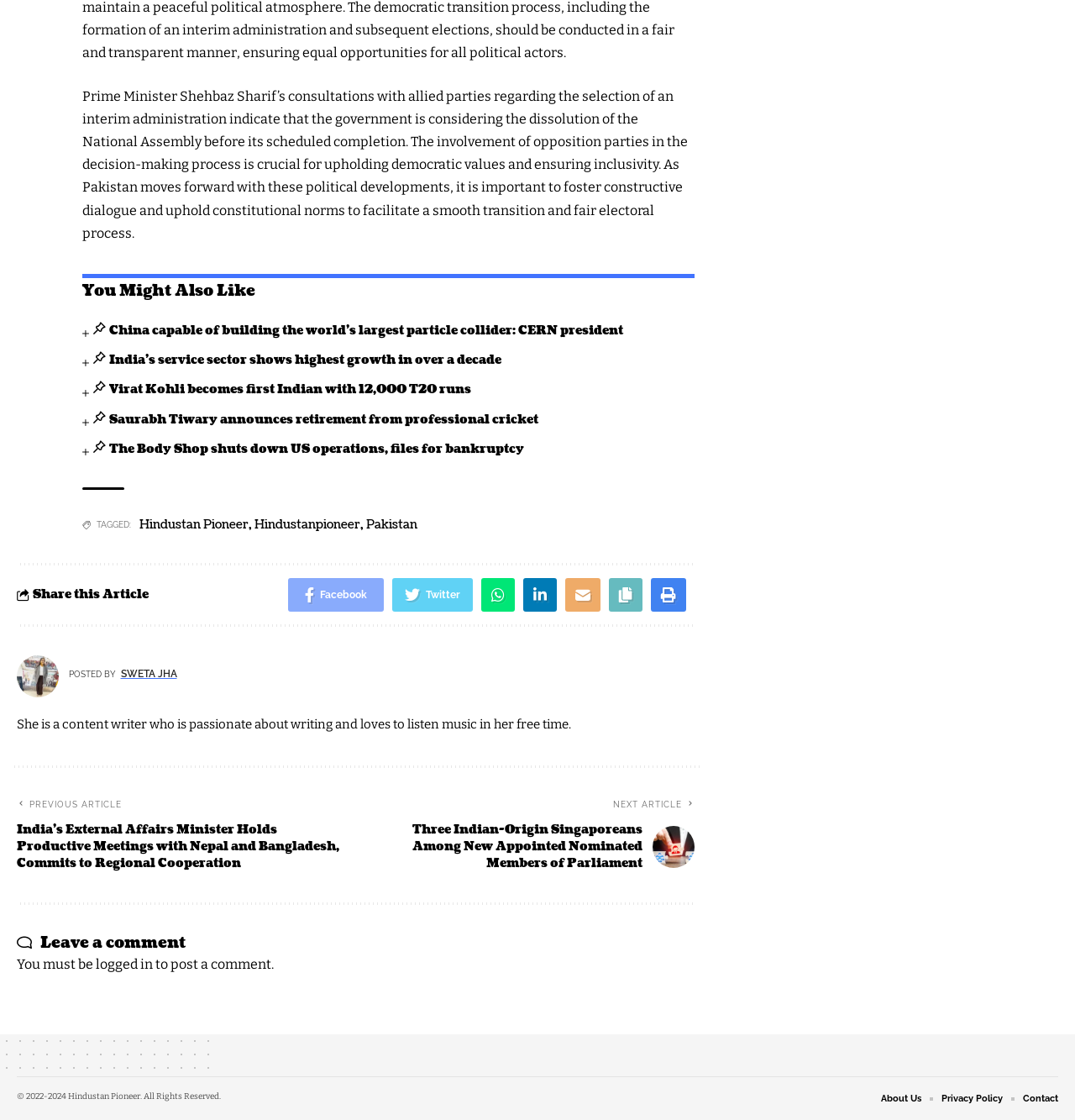Locate the bounding box coordinates of the clickable area to execute the instruction: "Click on the link to read about China building the world’s largest particle collider". Provide the coordinates as four float numbers between 0 and 1, represented as [left, top, right, bottom].

[0.087, 0.288, 0.579, 0.302]